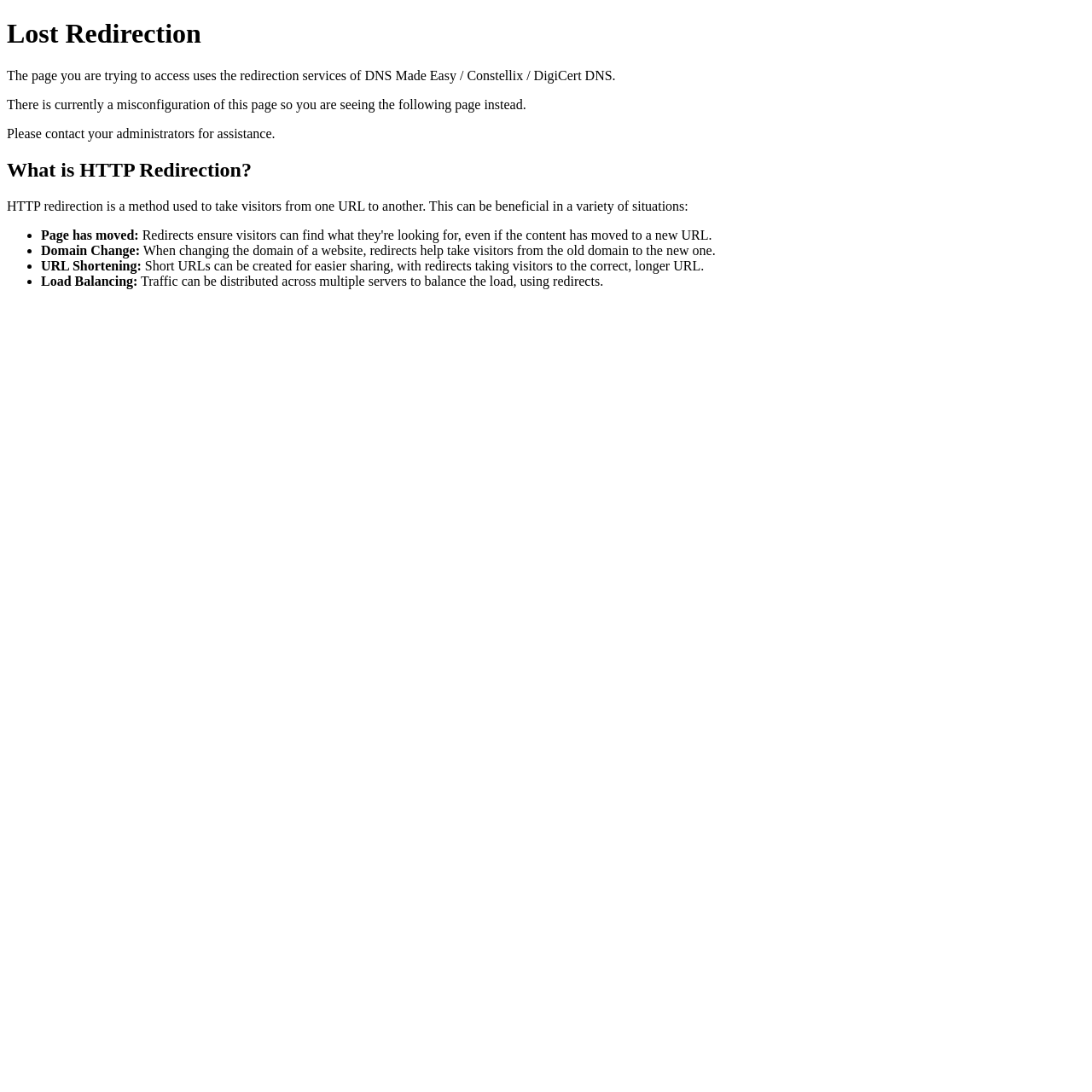What is load balancing used for? Look at the image and give a one-word or short phrase answer.

Distribute traffic